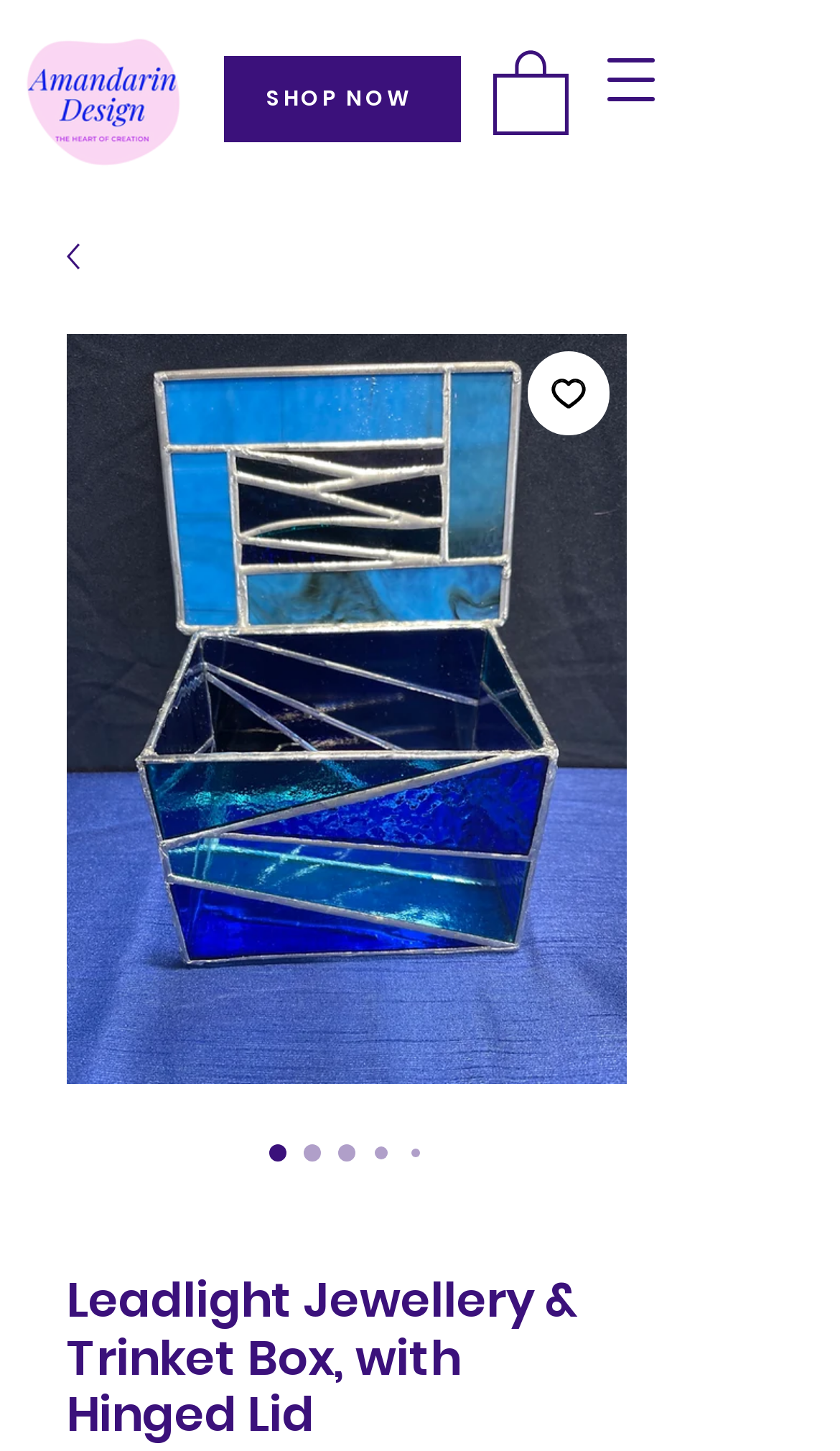Determine the bounding box of the UI component based on this description: "SHOP NOW". The bounding box coordinates should be four float values between 0 and 1, i.e., [left, top, right, bottom].

[0.267, 0.039, 0.549, 0.098]